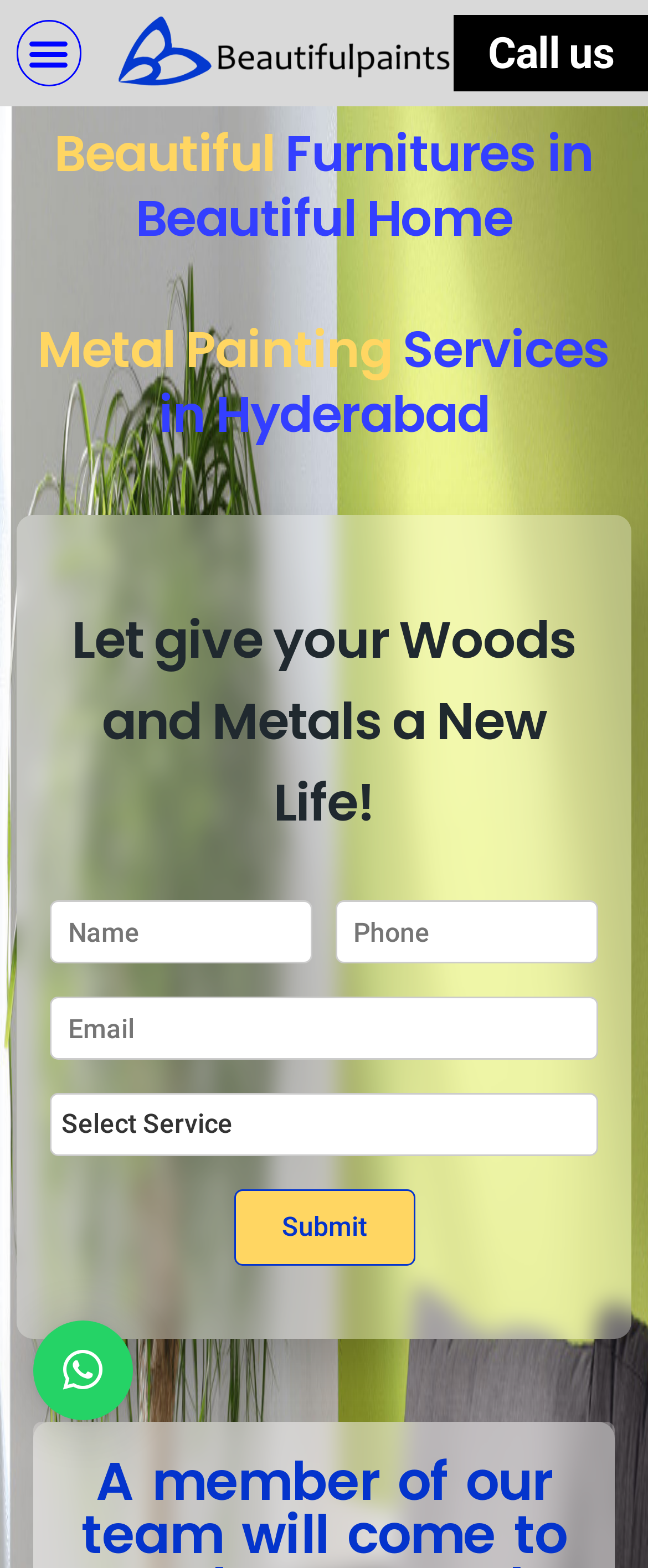How many headings are present on the webpage?
Please look at the screenshot and answer using one word or phrase.

Four